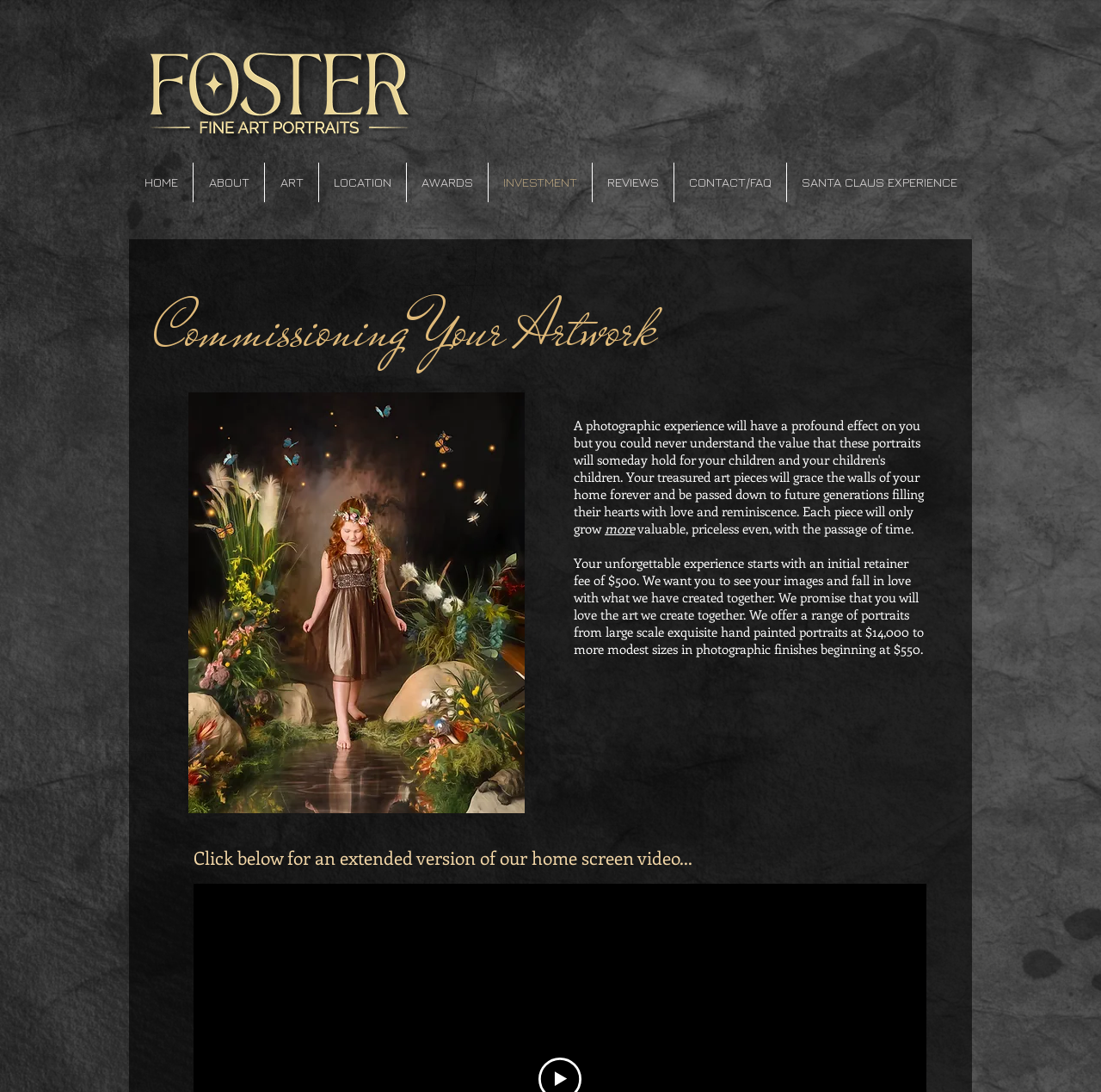Determine the bounding box for the UI element that matches this description: "ART".

[0.241, 0.149, 0.289, 0.185]